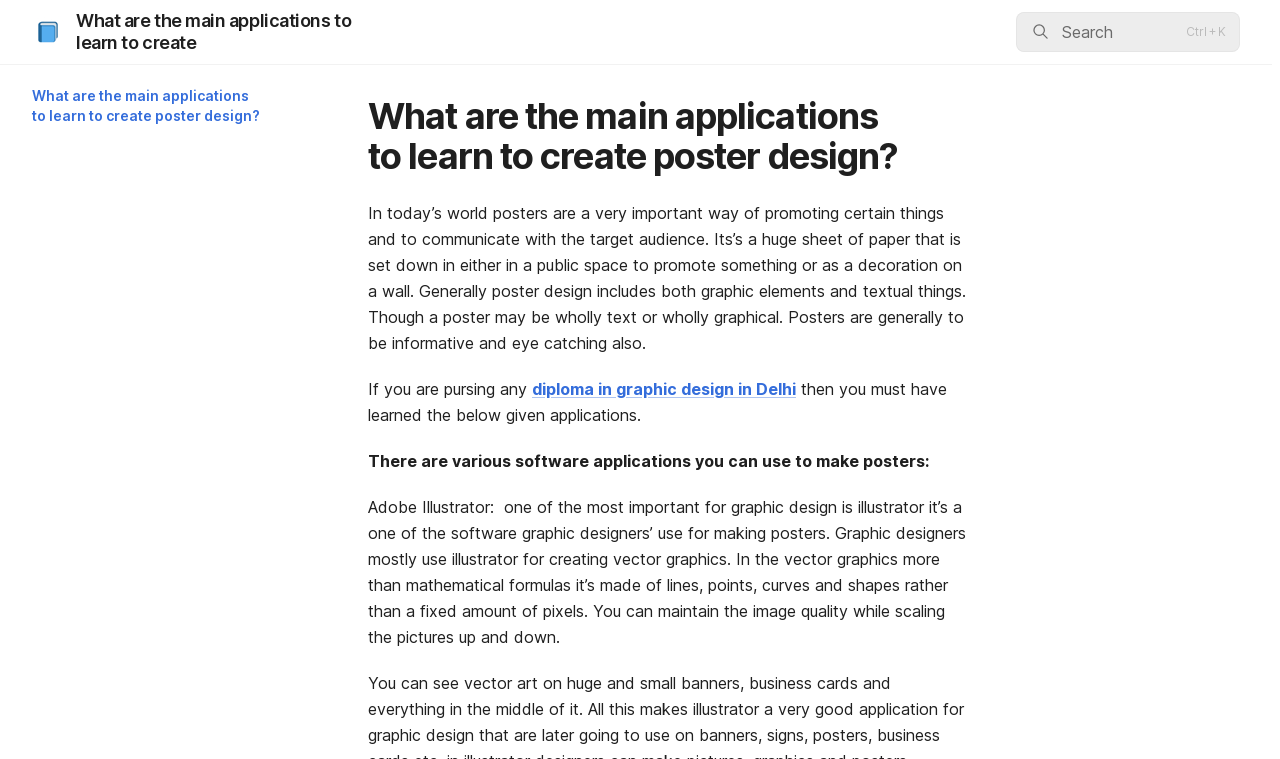Provide a one-word or short-phrase answer to the question:
What is the target audience of a poster?

Target audience